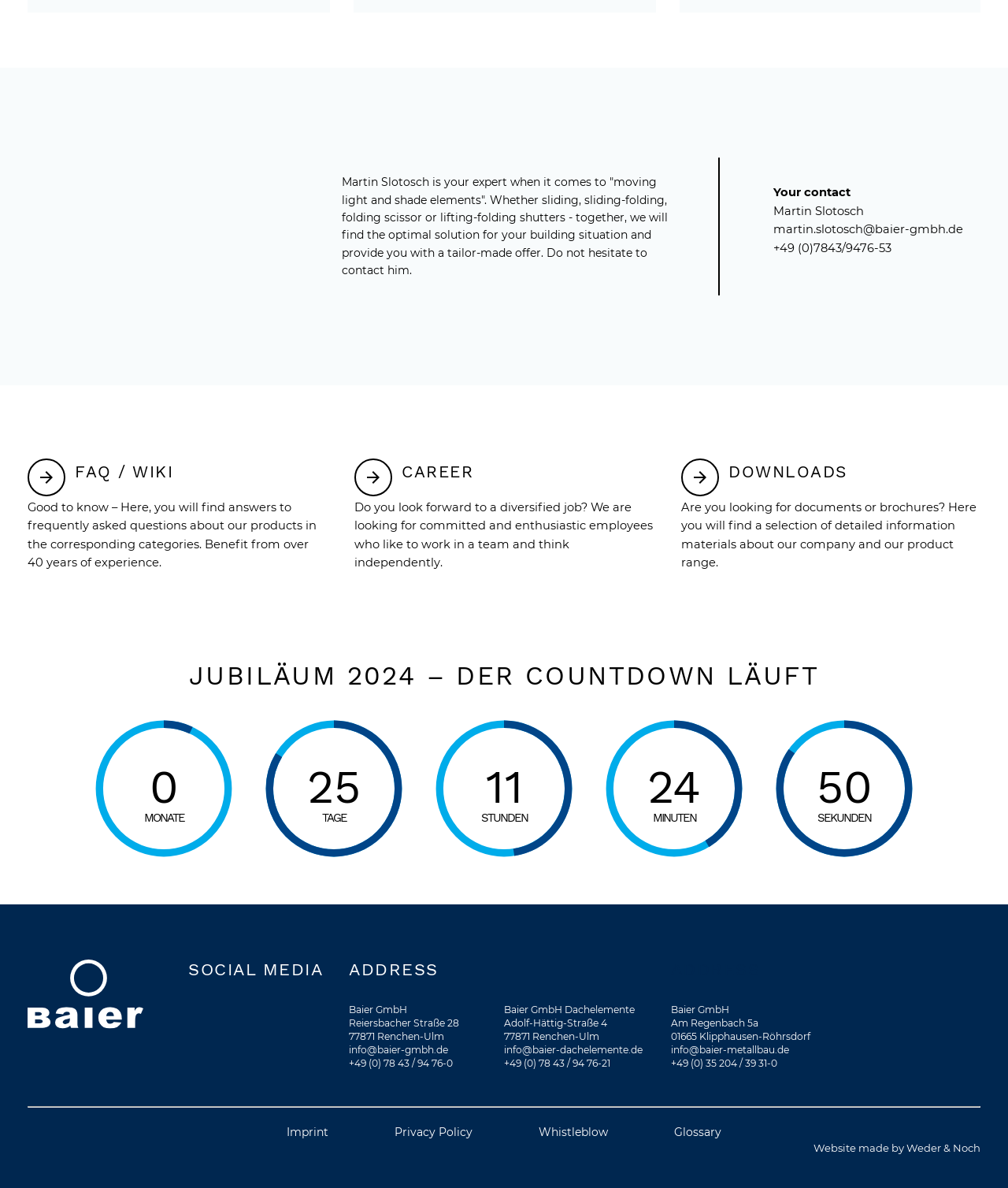Locate the bounding box coordinates of the clickable area needed to fulfill the instruction: "Visit the social media page".

[0.187, 0.846, 0.206, 0.858]